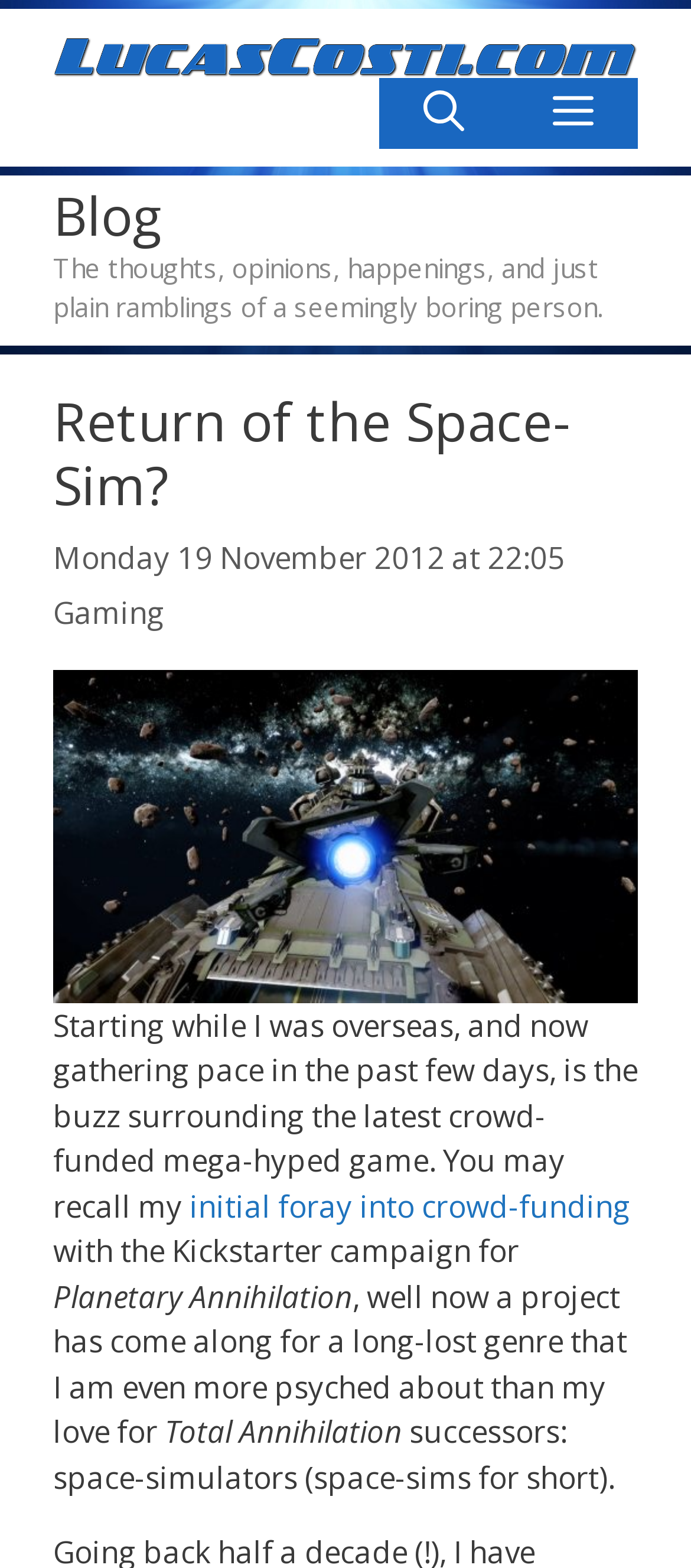What is the type of content on the website?
Refer to the image and provide a detailed answer to the question.

The type of content on the website can be inferred from the presence of a heading element with the text 'Blog' and the structure of the page, which suggests a personal blog or journal.